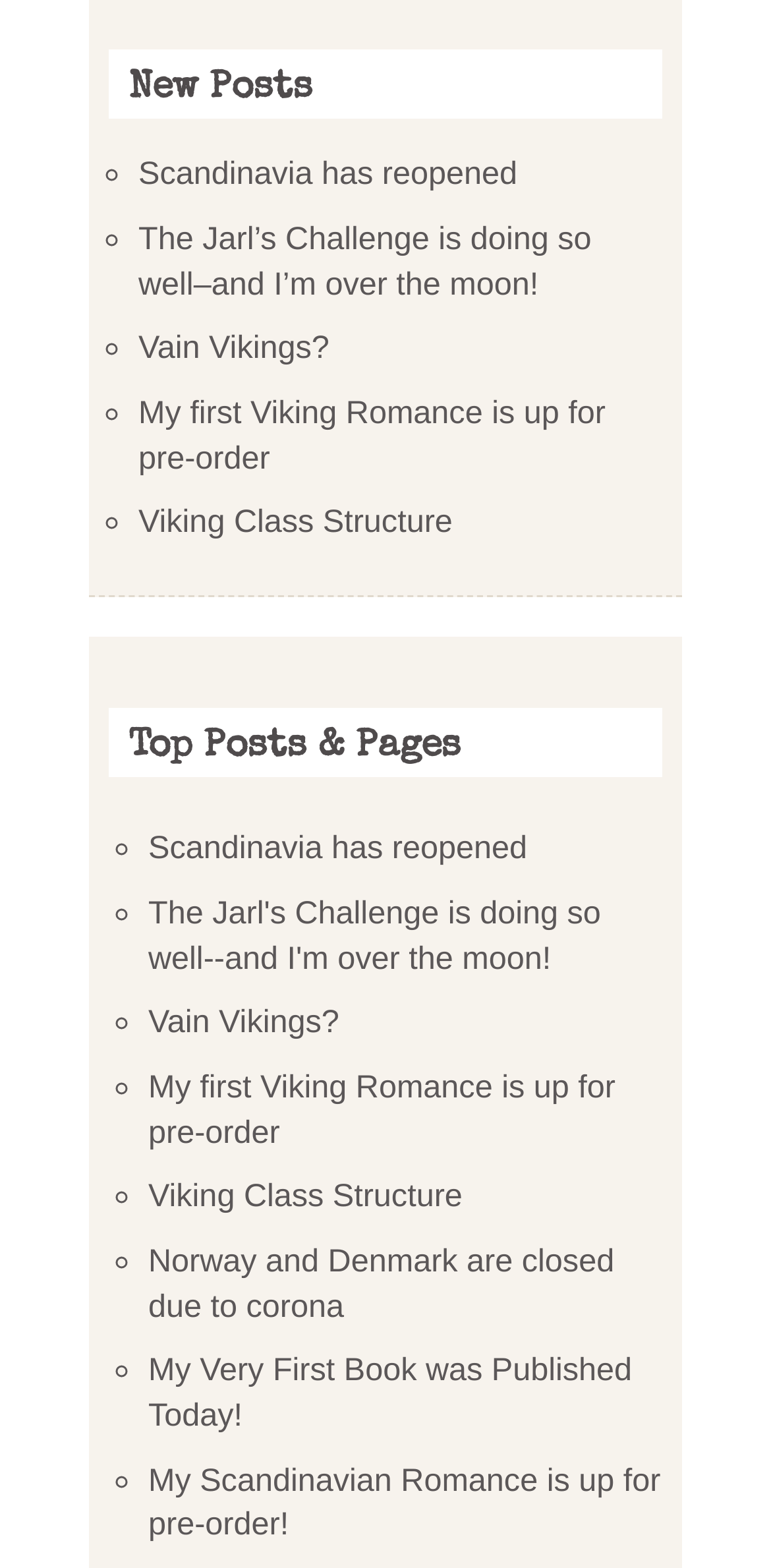Identify the bounding box coordinates of the clickable region required to complete the instruction: "Explore top posts and pages". The coordinates should be given as four float numbers within the range of 0 and 1, i.e., [left, top, right, bottom].

[0.141, 0.452, 0.859, 0.496]